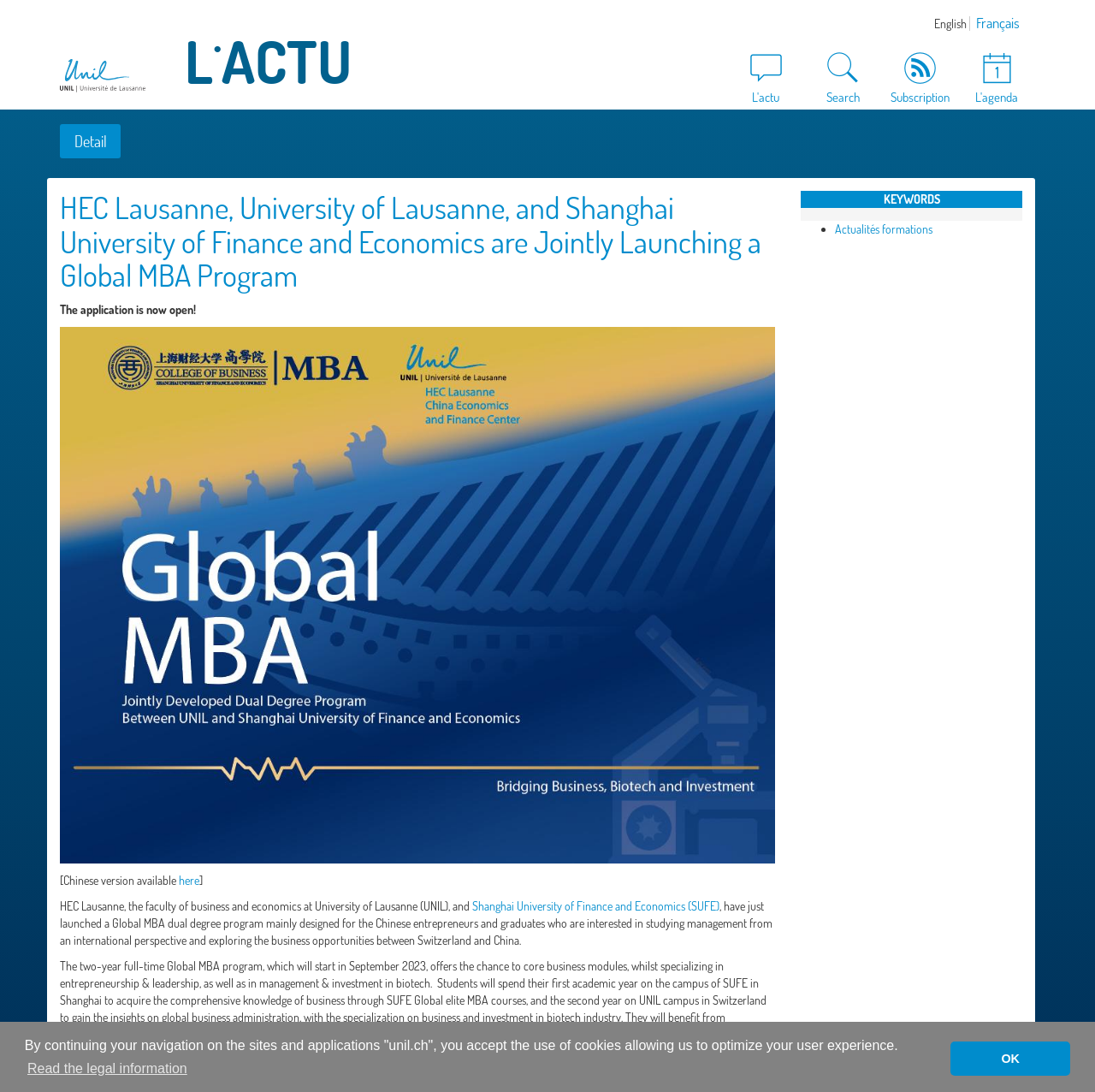Find the bounding box coordinates of the element to click in order to complete the given instruction: "Search for something."

[0.734, 0.043, 0.805, 0.097]